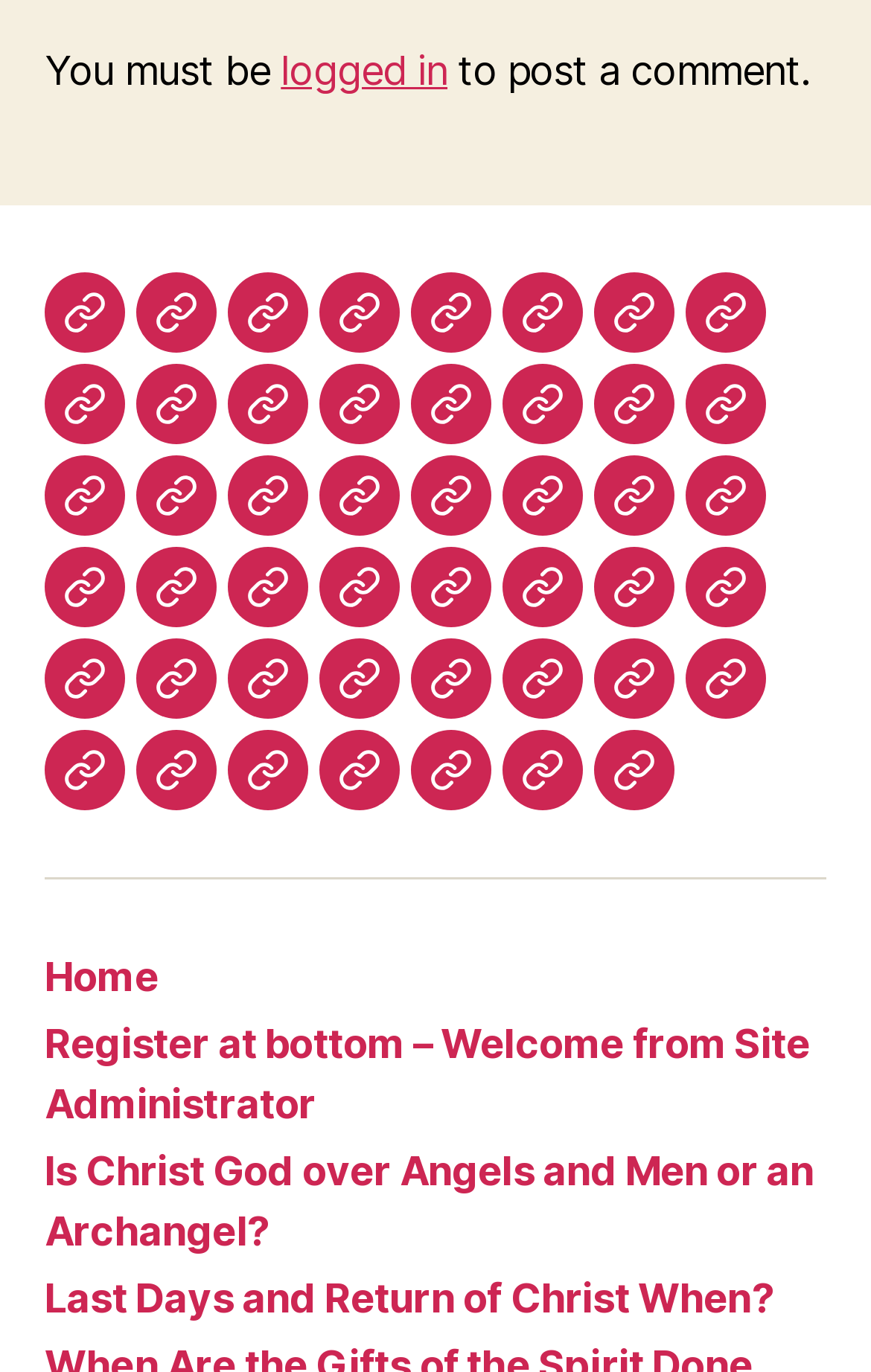From the webpage screenshot, identify the region described by One Hope or Two?. Provide the bounding box coordinates as (top-left x, top-left y, bottom-right x, bottom-right y), with each value being a floating point number between 0 and 1.

[0.367, 0.265, 0.459, 0.324]